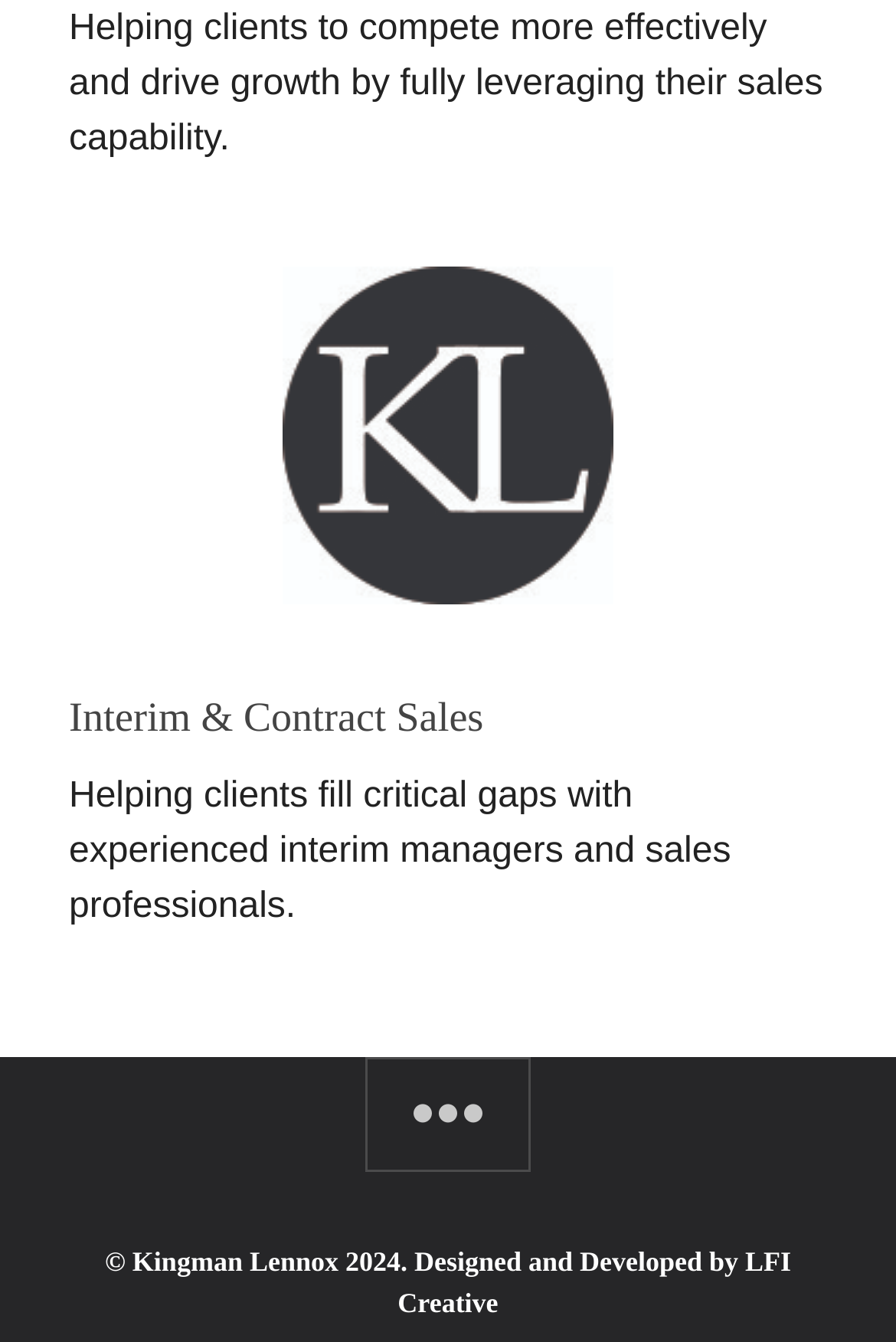Who designed the website?
Using the visual information from the image, give a one-word or short-phrase answer.

LFI Creative